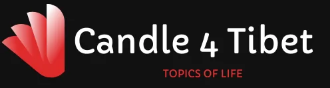Offer a detailed explanation of the image and its components.

The image displays the logo for "Candle 4 Tibet," featuring a stylized candle graphic in shades of red, accompanied by the text "Candle 4 Tibet" in a modern, clean font. Beneath the main title, the phrase "TOPICS OF LIFE" is presented, indicating the organization's focus on various subjects related to life experiences or cultural discussions. The logo is set against a dark background, enhancing the vibrant colors and making it visually striking. This emblem represents the brand's identity, suggesting a commitment to exploring meaningful topics and issues.